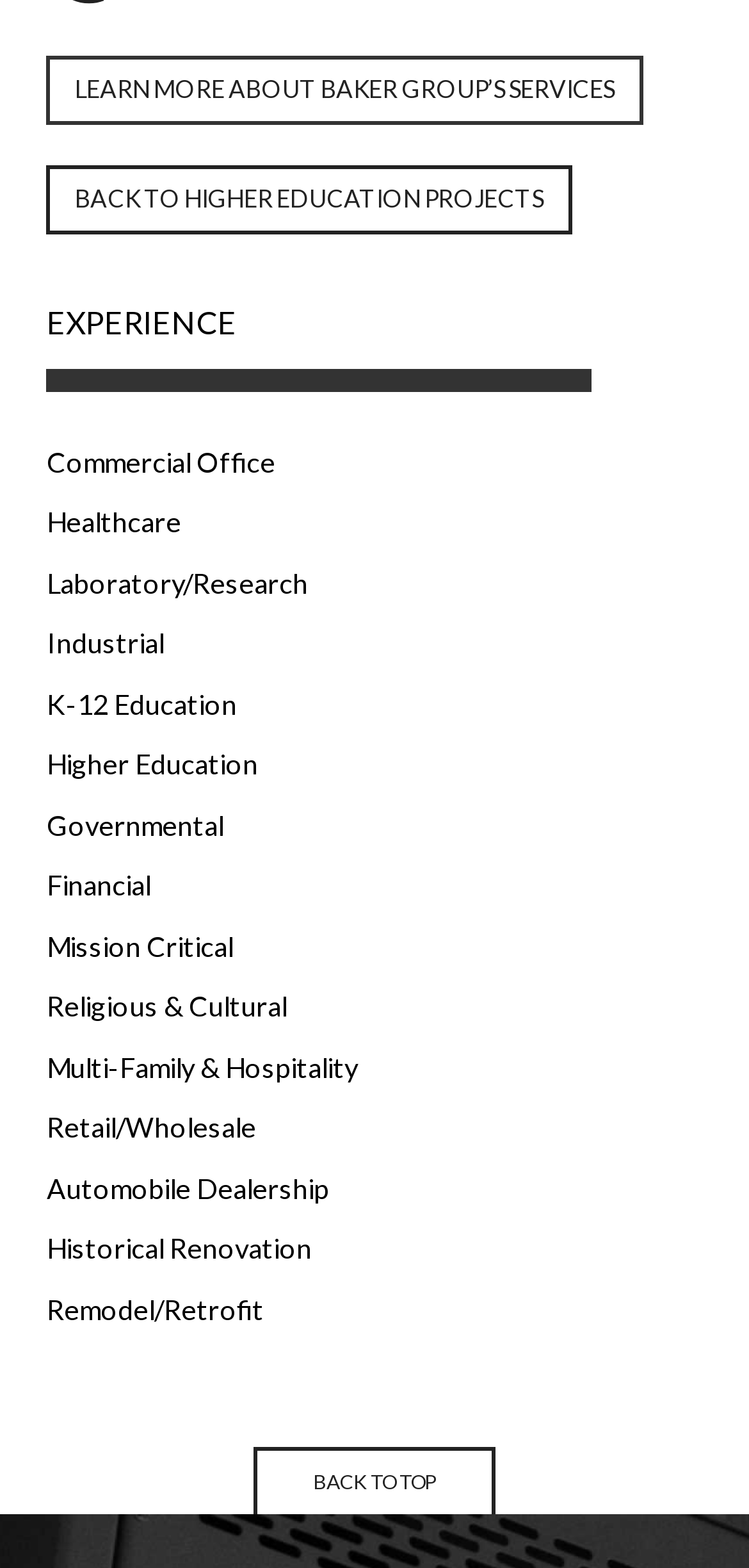Provide the bounding box coordinates of the section that needs to be clicked to accomplish the following instruction: "Learn more about Baker Group's services."

[0.062, 0.035, 0.858, 0.08]